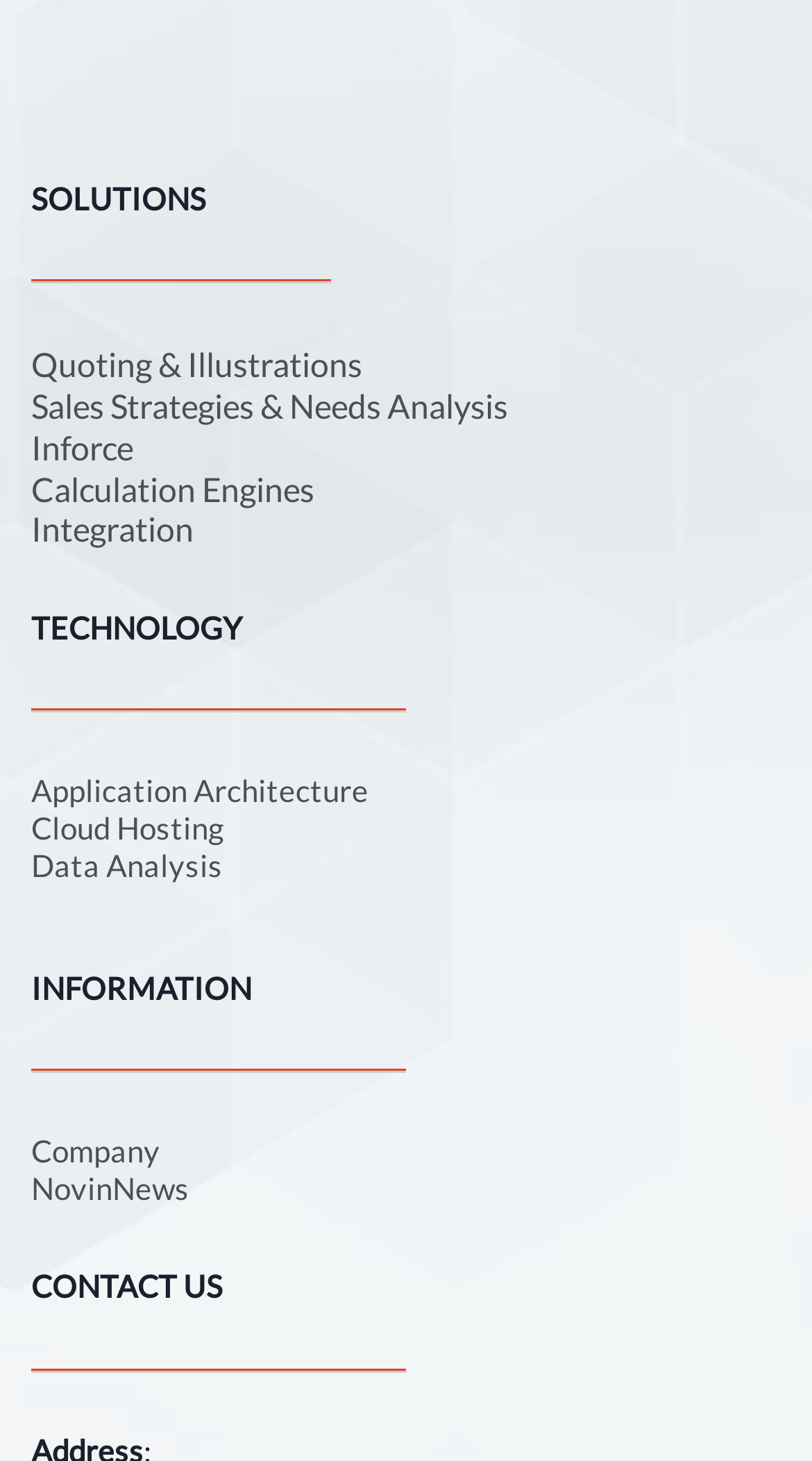Please give the bounding box coordinates of the area that should be clicked to fulfill the following instruction: "Read NovinNews". The coordinates should be in the format of four float numbers from 0 to 1, i.e., [left, top, right, bottom].

[0.038, 0.801, 0.233, 0.826]